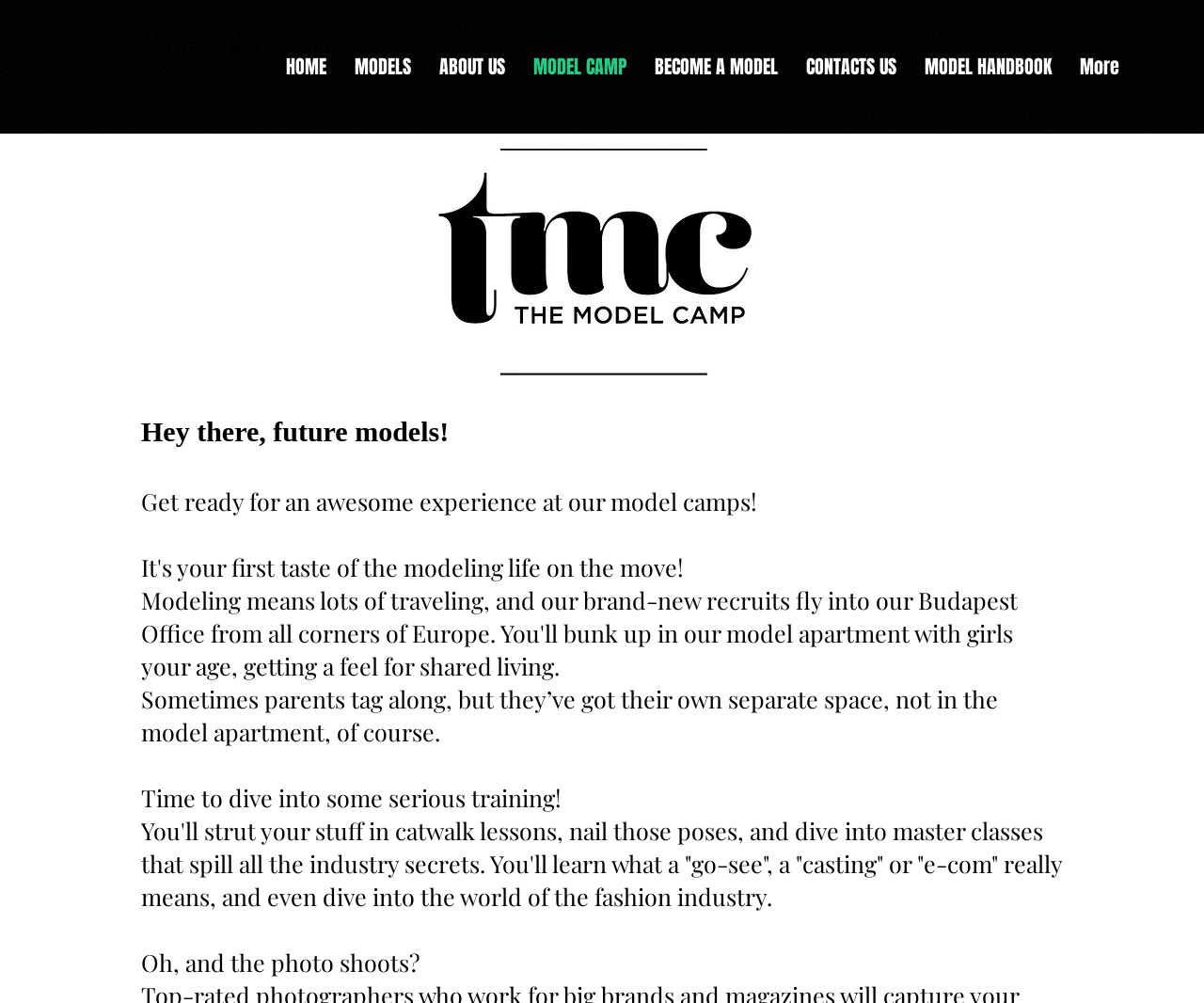Identify the bounding box coordinates of the element to click to follow this instruction: 'view models'. Ensure the coordinates are four float values between 0 and 1, provided as [left, top, right, bottom].

[0.283, 0.042, 0.353, 0.091]